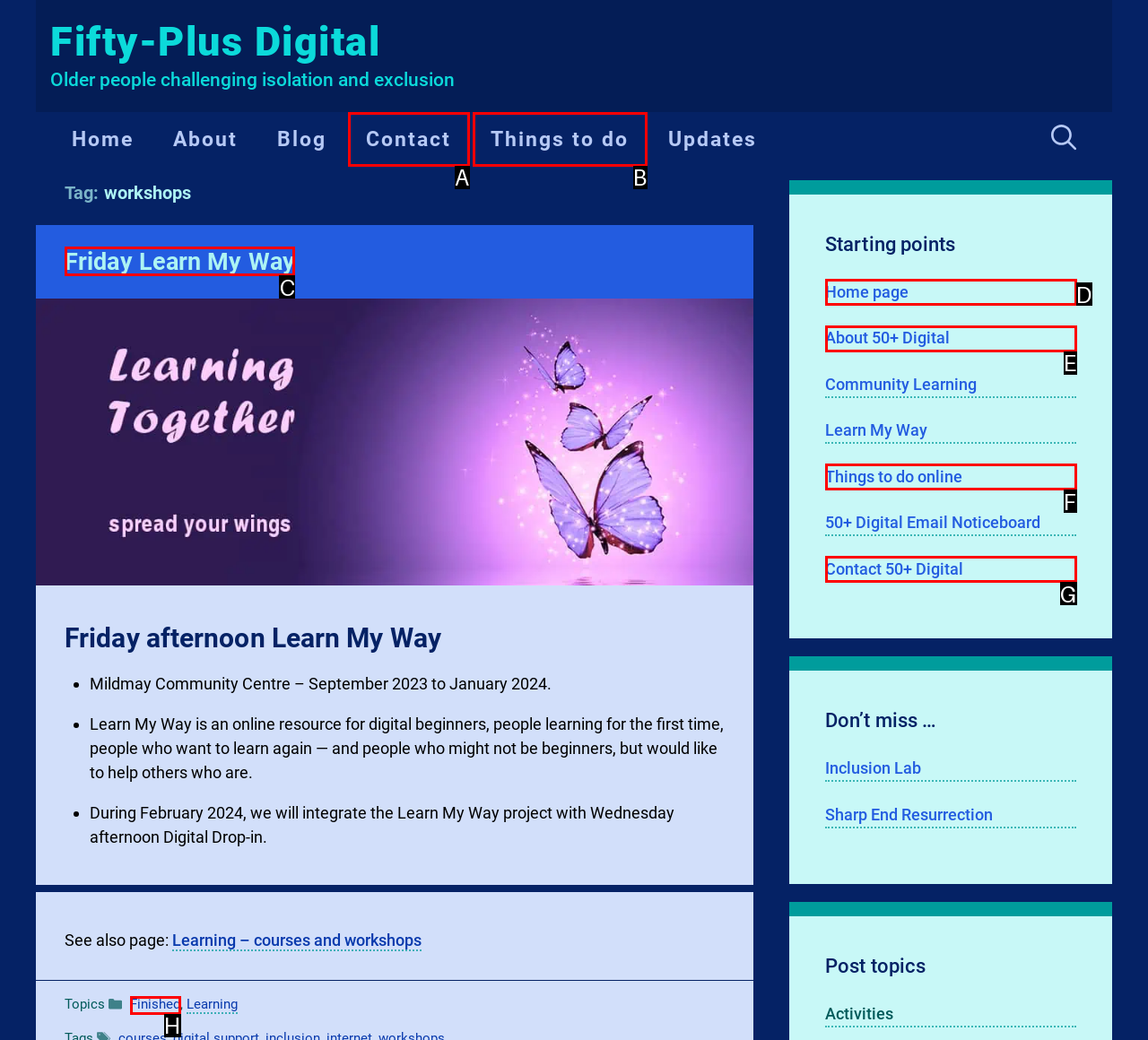Based on the element description: Things to do online, choose the HTML element that matches best. Provide the letter of your selected option.

F